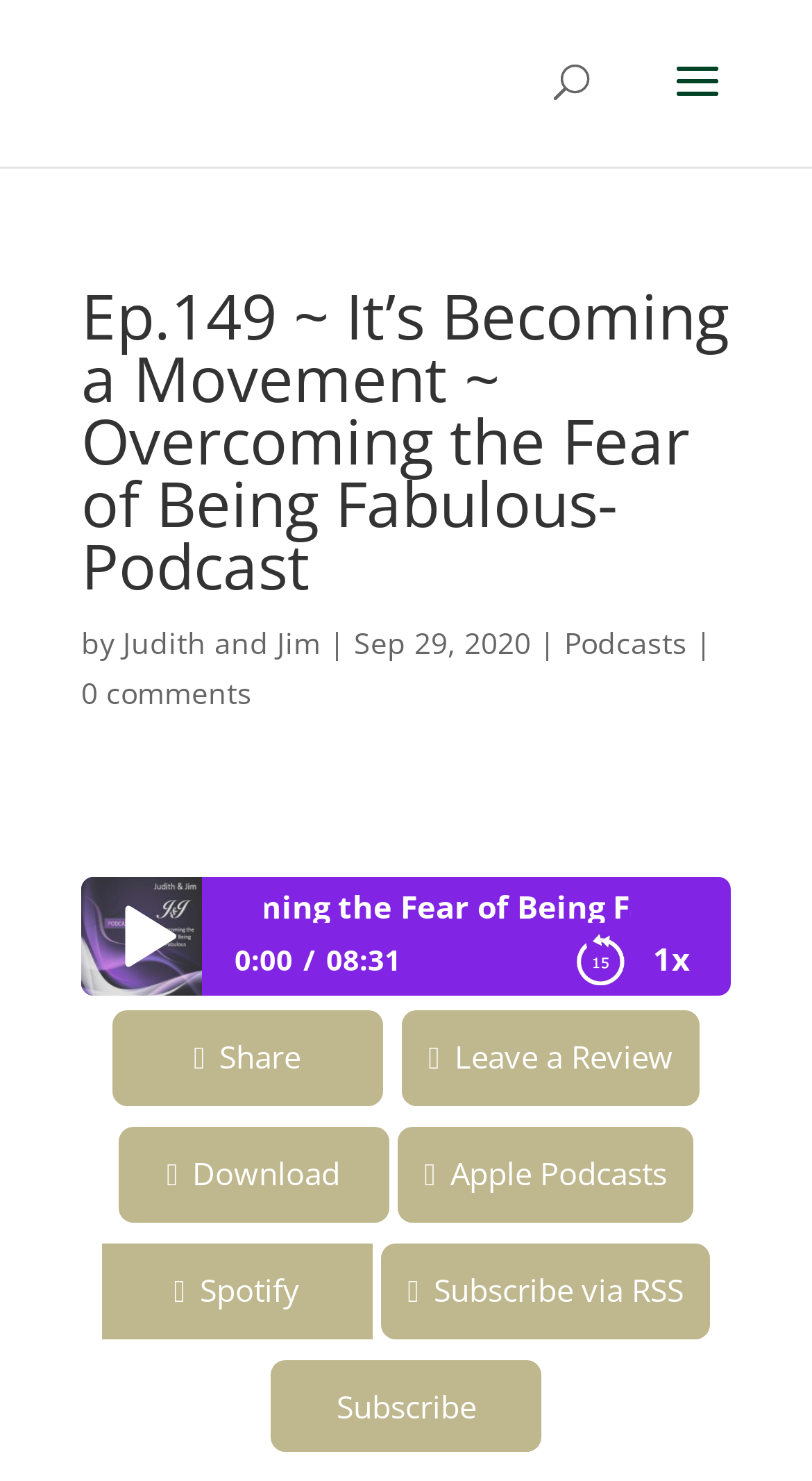Locate the bounding box coordinates of the item that should be clicked to fulfill the instruction: "Listen to the podcast".

[0.1, 0.592, 0.248, 0.673]